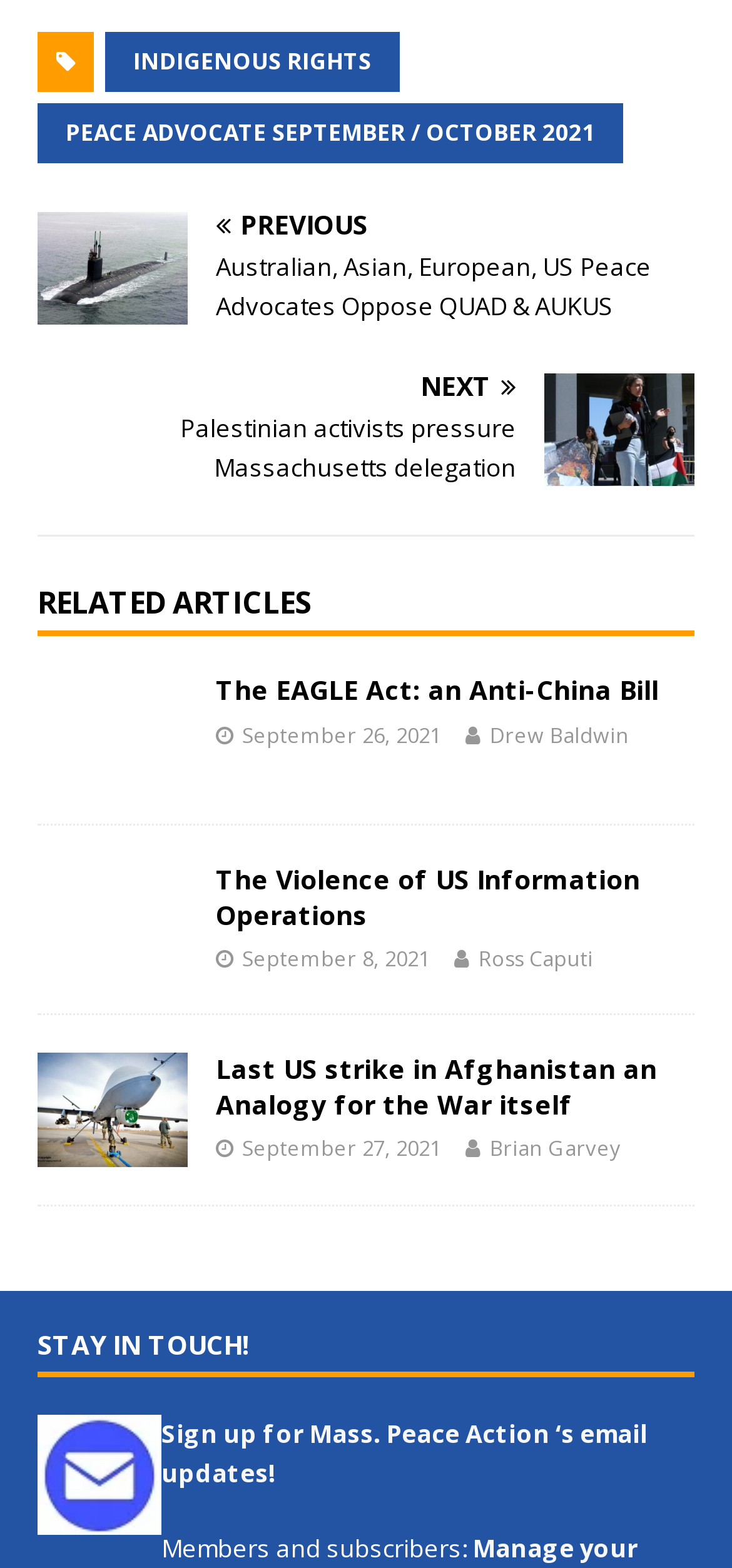What is the purpose of the 'STAY IN TOUCH!' section?
From the details in the image, answer the question comprehensively.

I looked at the 'STAY IN TOUCH!' section, which has an image of an email and a link to 'Sign up for Mass. Peace Action ‘s email updates!'. This suggests that the purpose of this section is to allow users to sign up for email updates.